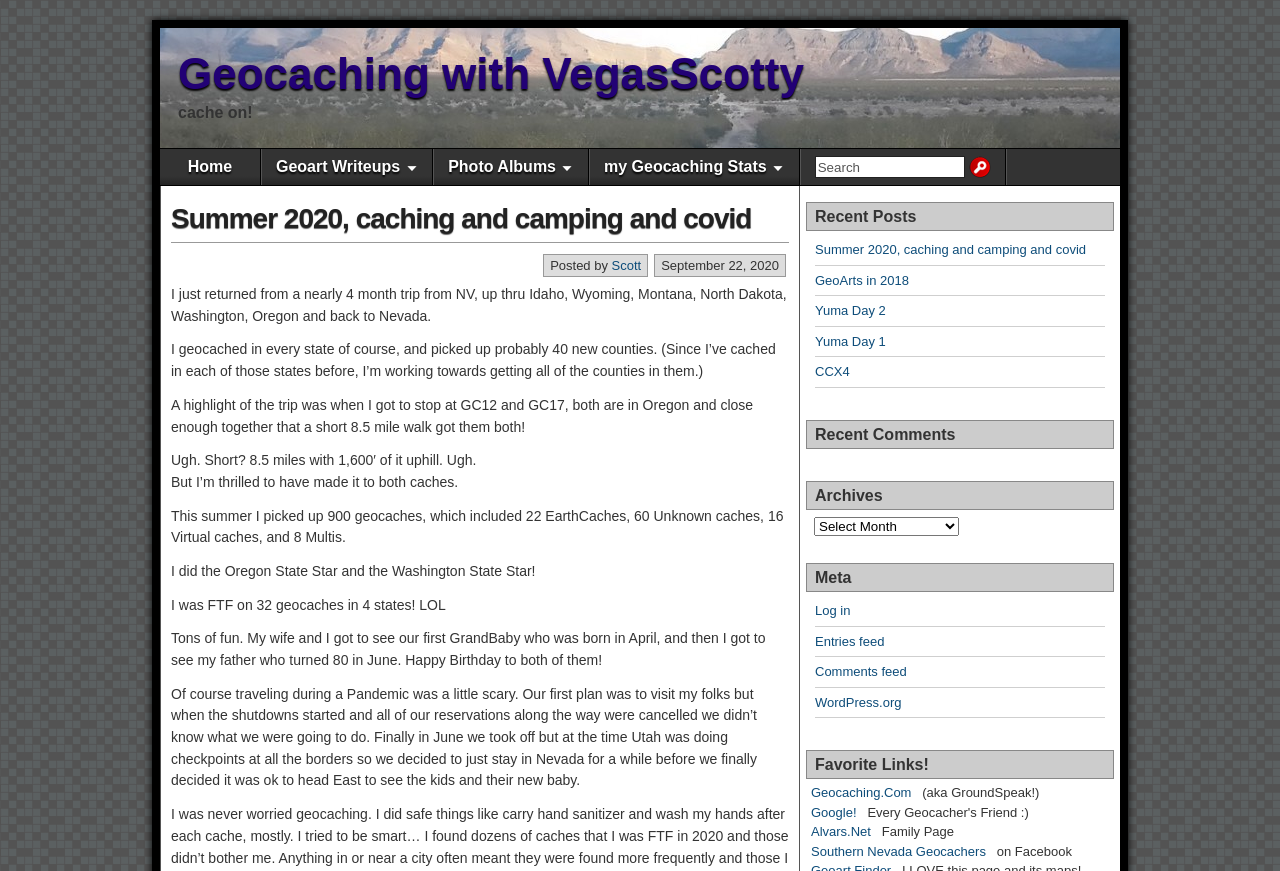Please find the main title text of this webpage.

Summer 2020, caching and camping and covid